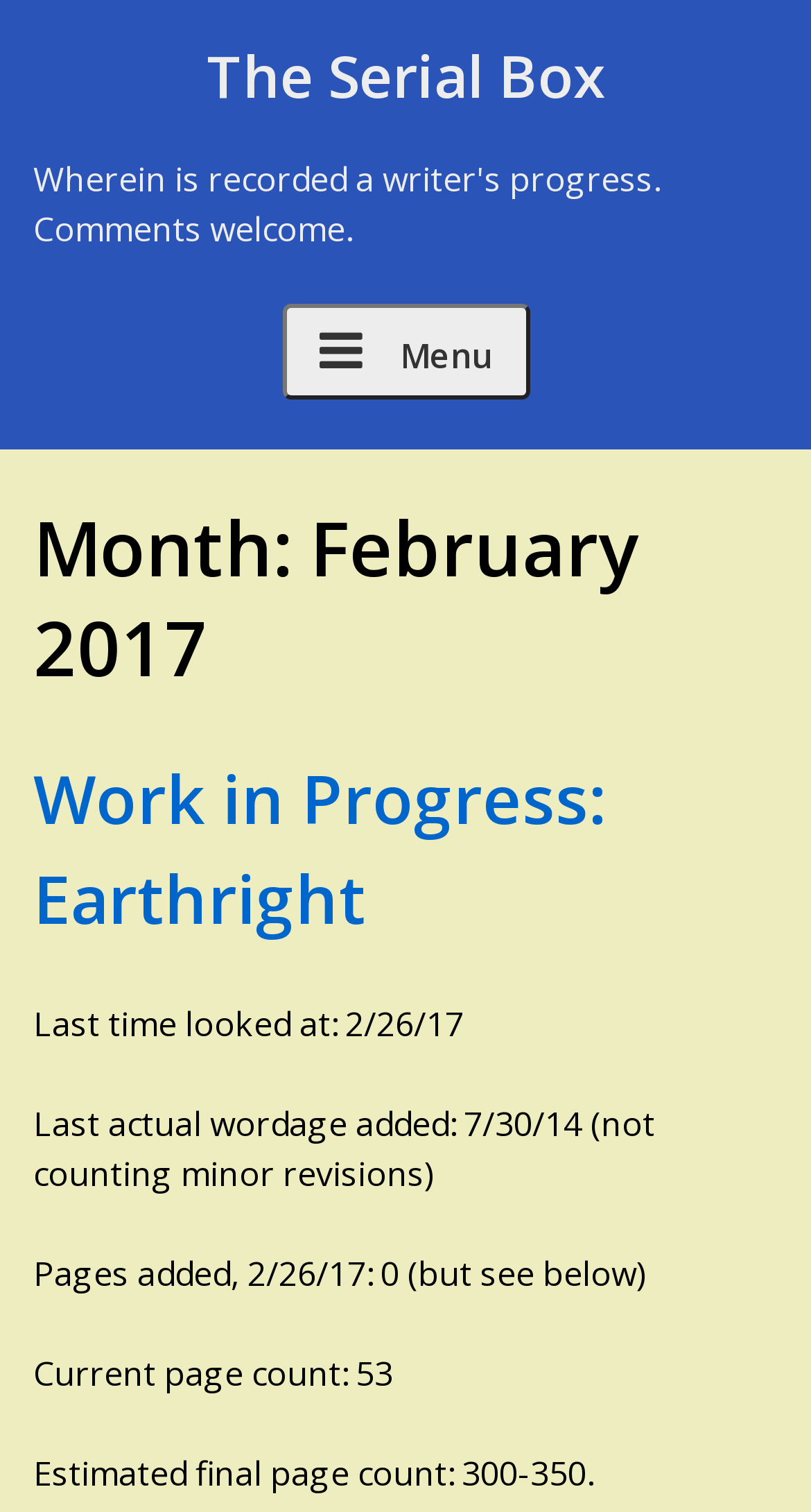Analyze and describe the webpage in a detailed narrative.

The webpage is titled "February 2017 – The Serial Box" and has a prominent heading "The Serial Box" at the top left, with a link to the same title beside it. Below this, there is a subtitle "Wherein is recorded a writer's progress. Comments welcome." 

On the top right, there is a button labeled "Menu" that controls navigation. Below the menu button, there is a section with a heading "Month: February 2017". This section contains information about a work in progress titled "Earthright", with a link to it. 

Underneath the "Earthright" heading, there are several lines of text providing updates on the project's progress, including the last time it was looked at, the last time words were added, and the current page count. The estimated final page count is also provided.